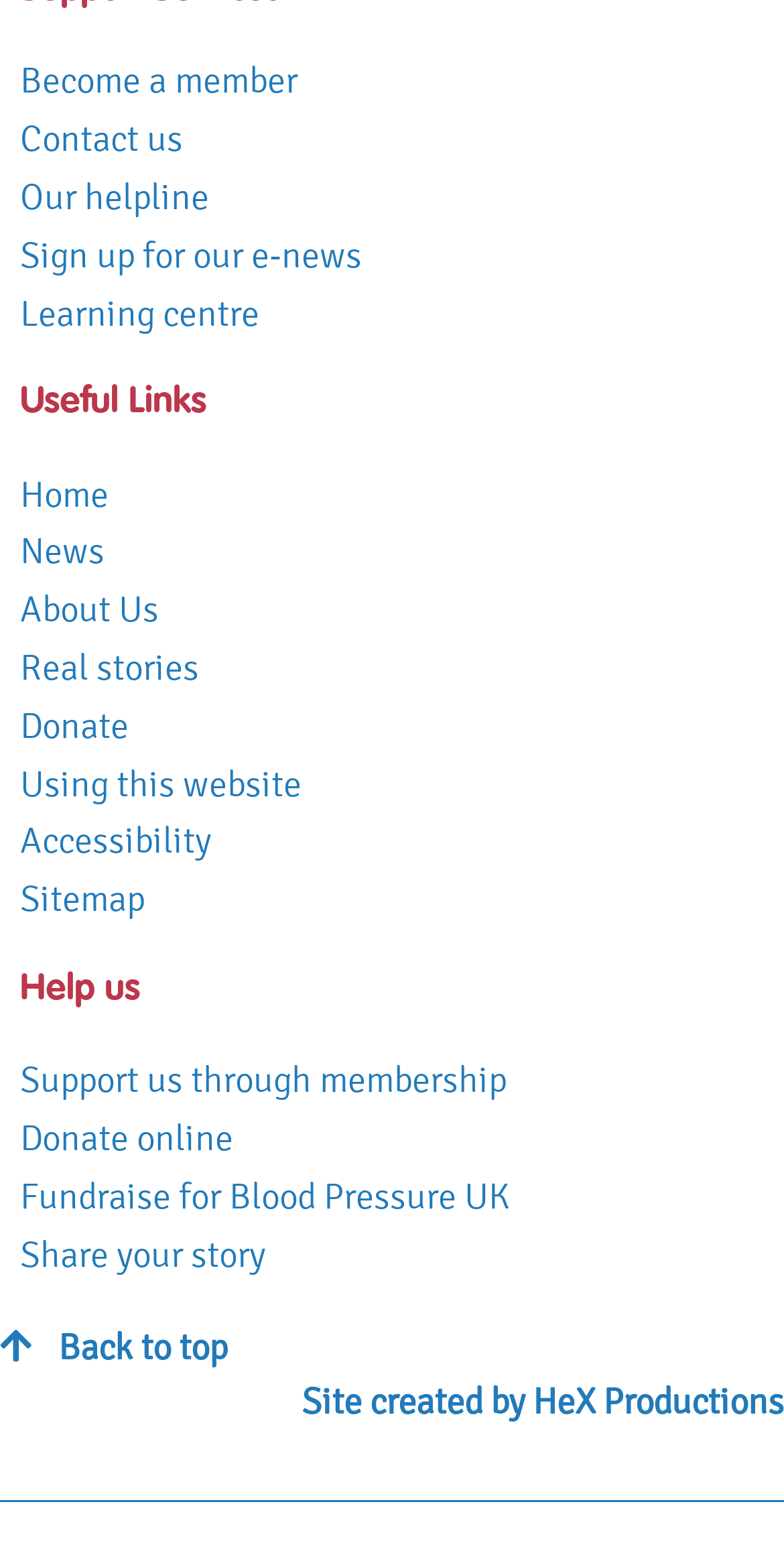Provide your answer to the question using just one word or phrase: What is the last link in the webpage?

Site created by HeX Productions